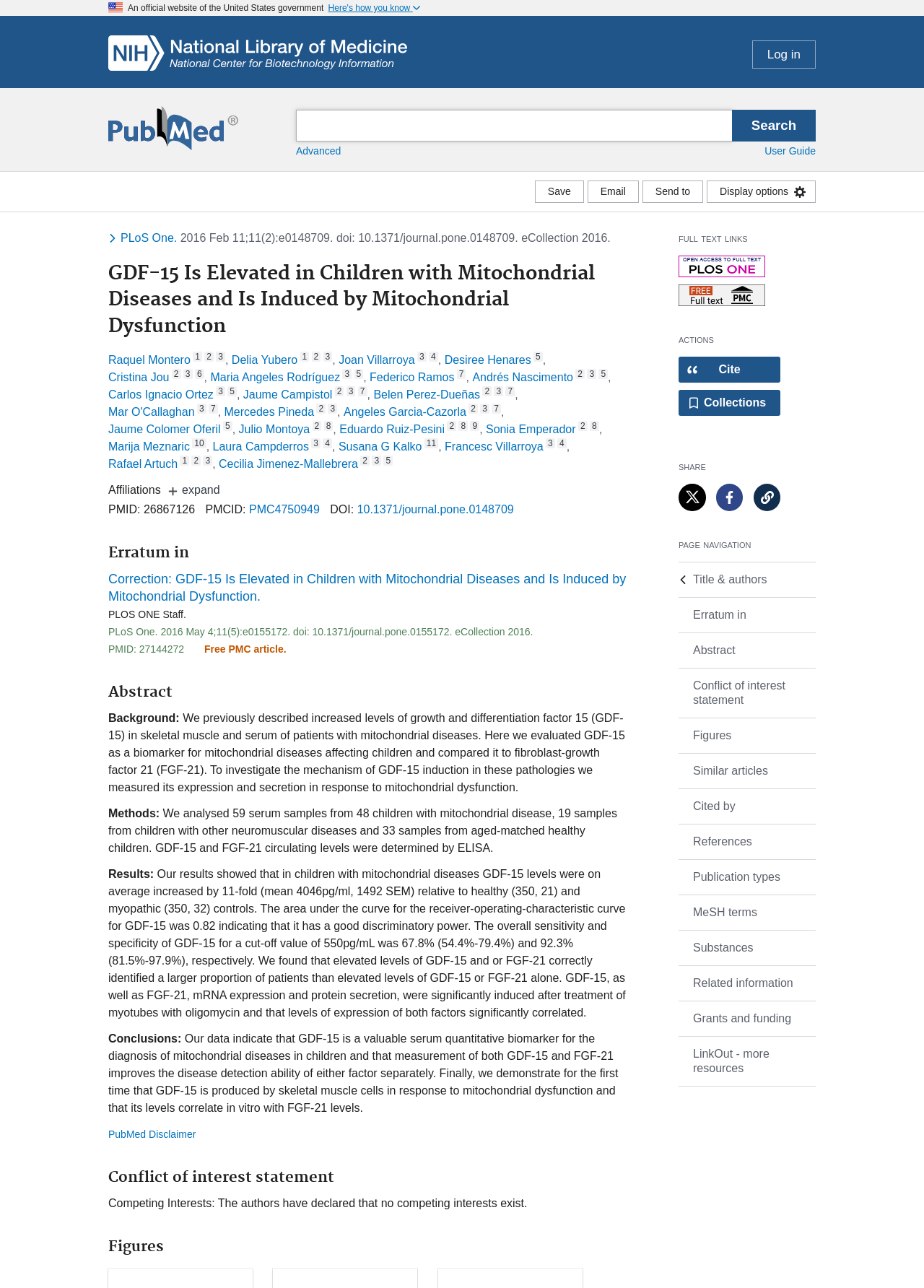What is the name of the journal?
Refer to the image and offer an in-depth and detailed answer to the question.

I found the name of the journal by looking at the top section of the webpage, where it says 'Journal PLoS one' in a dropdown menu.